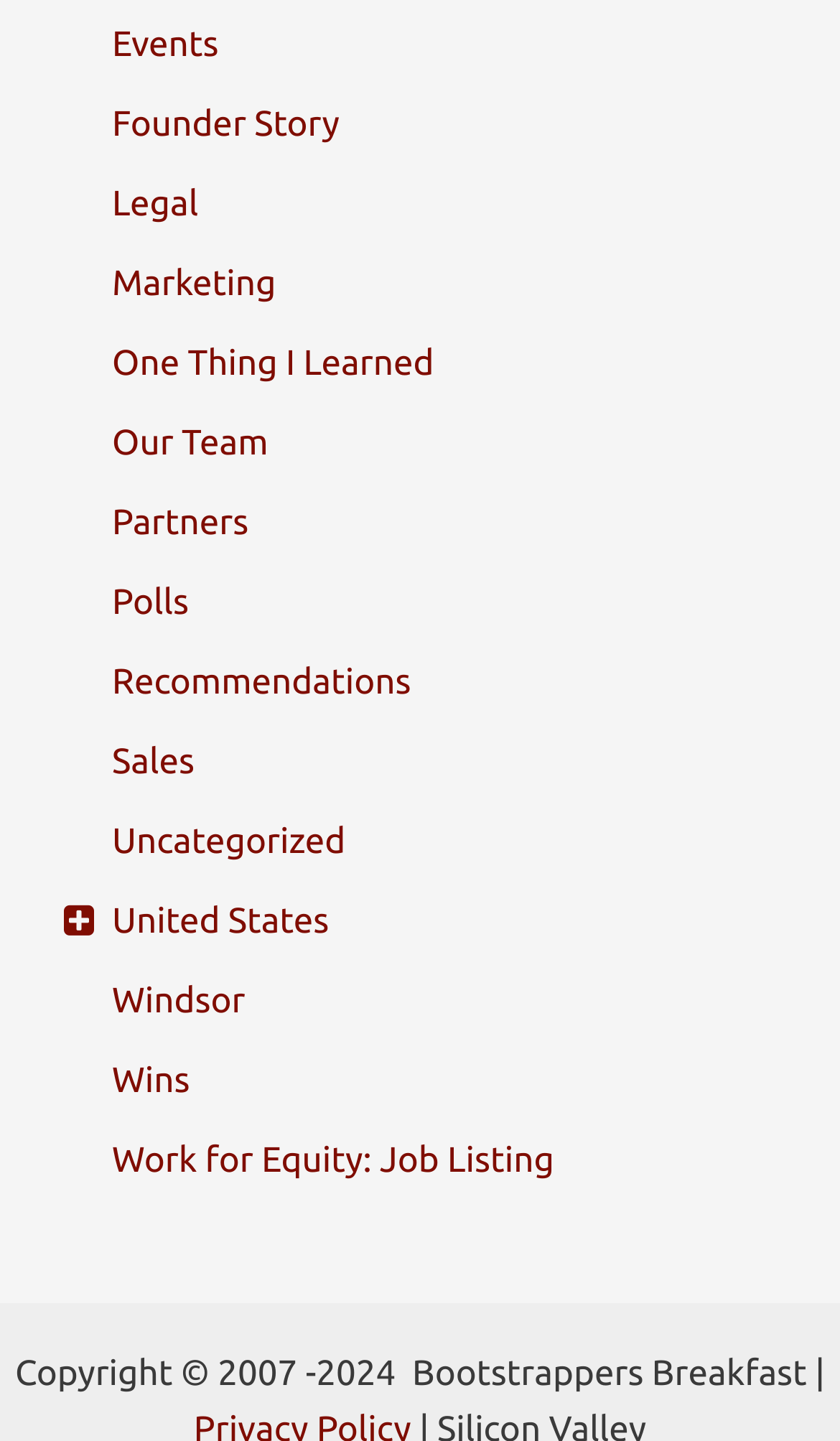Based on the image, provide a detailed and complete answer to the question: 
What is the purpose of the 'Polls' link?

The 'Polls' link is likely a section of the website where users can participate in surveys or polls, as it is positioned among other links related to engagement and interaction, such as 'Recommendations' and 'Events'.